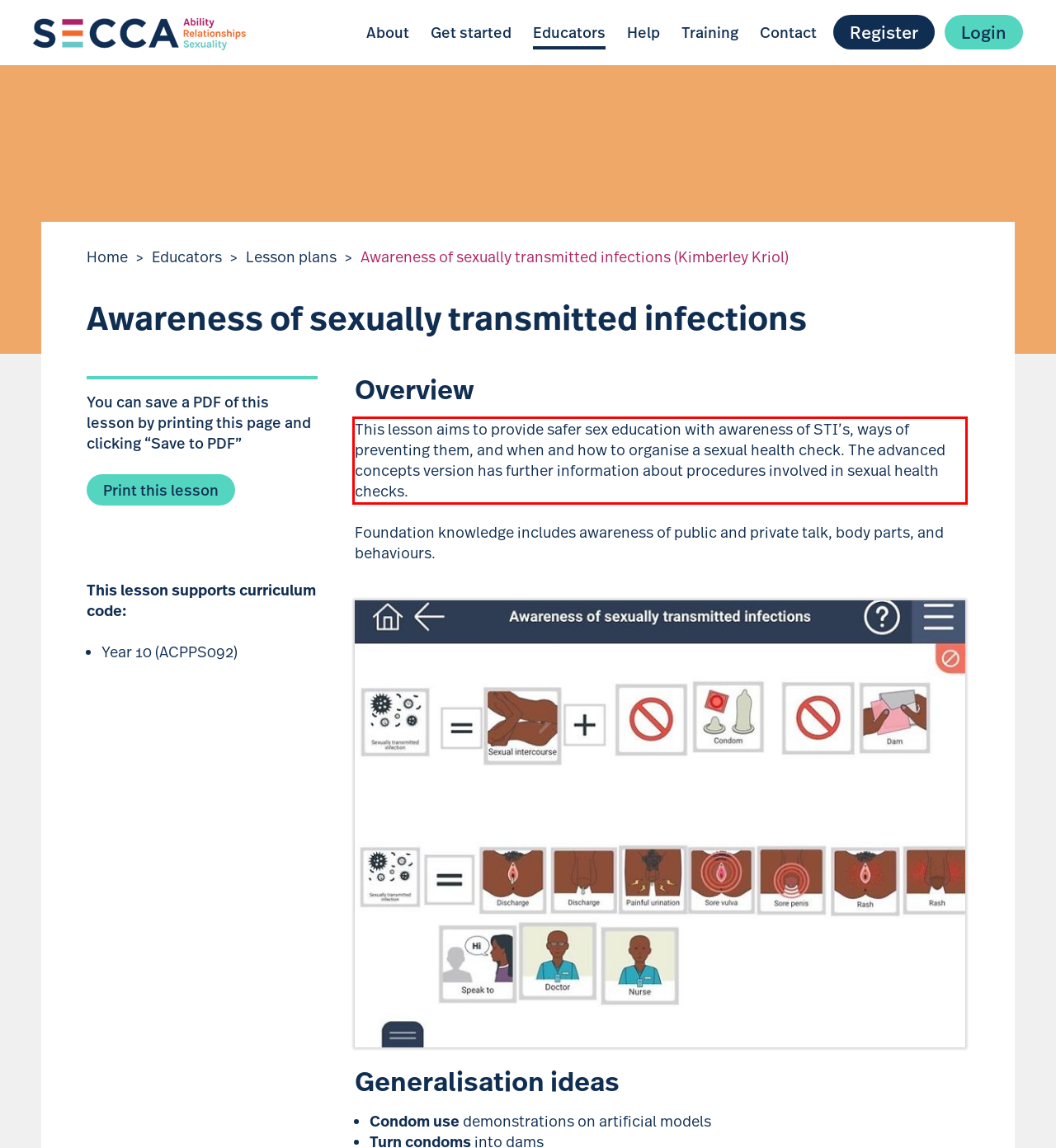Identify the text inside the red bounding box on the provided webpage screenshot by performing OCR.

This lesson aims to provide safer sex education with awareness of STI’s, ways of preventing them, and when and how to organise a sexual health check. The advanced concepts version has further information about procedures involved in sexual health checks.